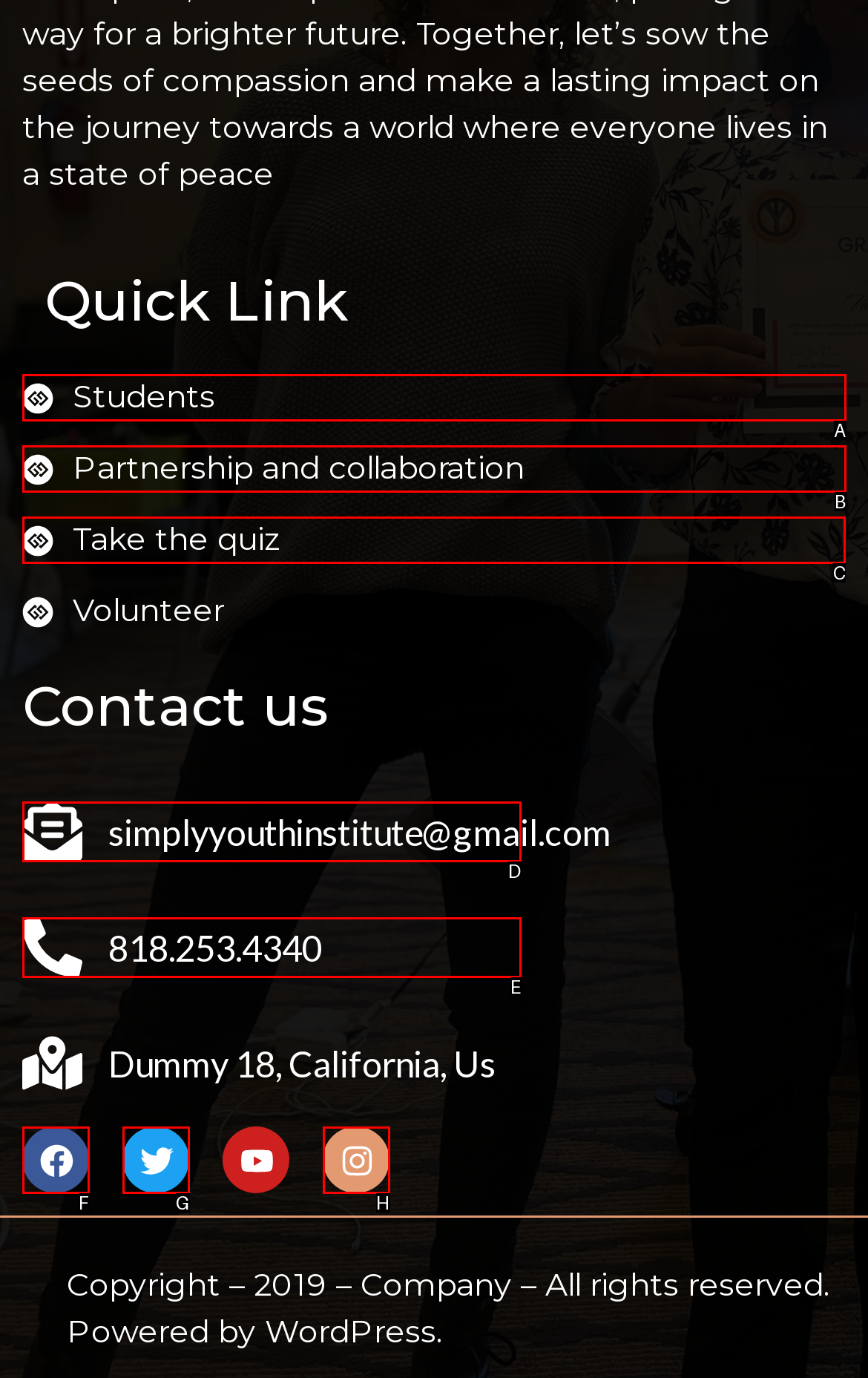Identify the letter of the UI element needed to carry out the task: Take the quiz
Reply with the letter of the chosen option.

C